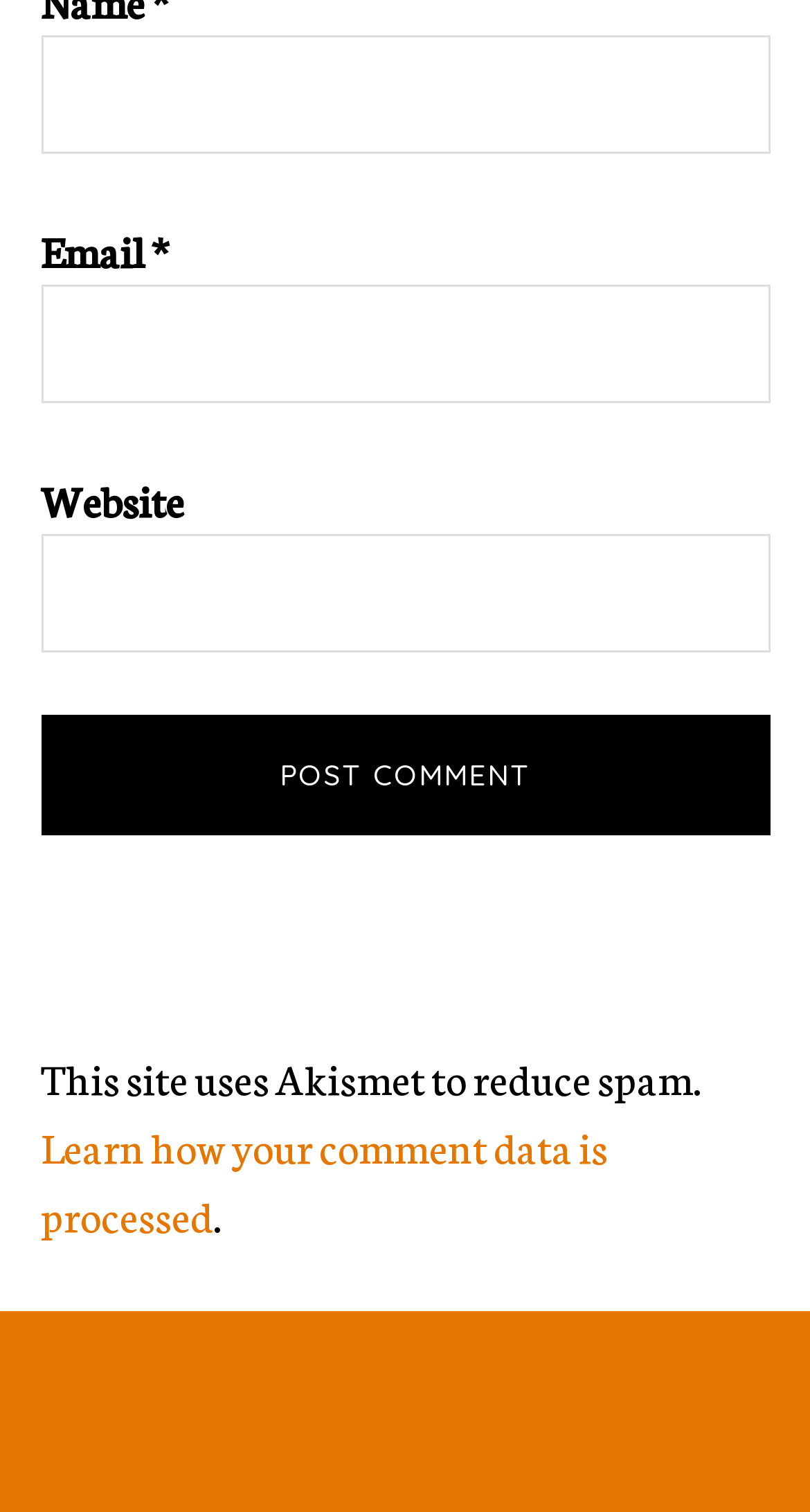What is the function of the 'Post Comment' button?
Kindly answer the question with as much detail as you can.

The 'Post Comment' button is used to submit the user's comment after filling in the required fields, as indicated by the button's text and its position below the input fields.